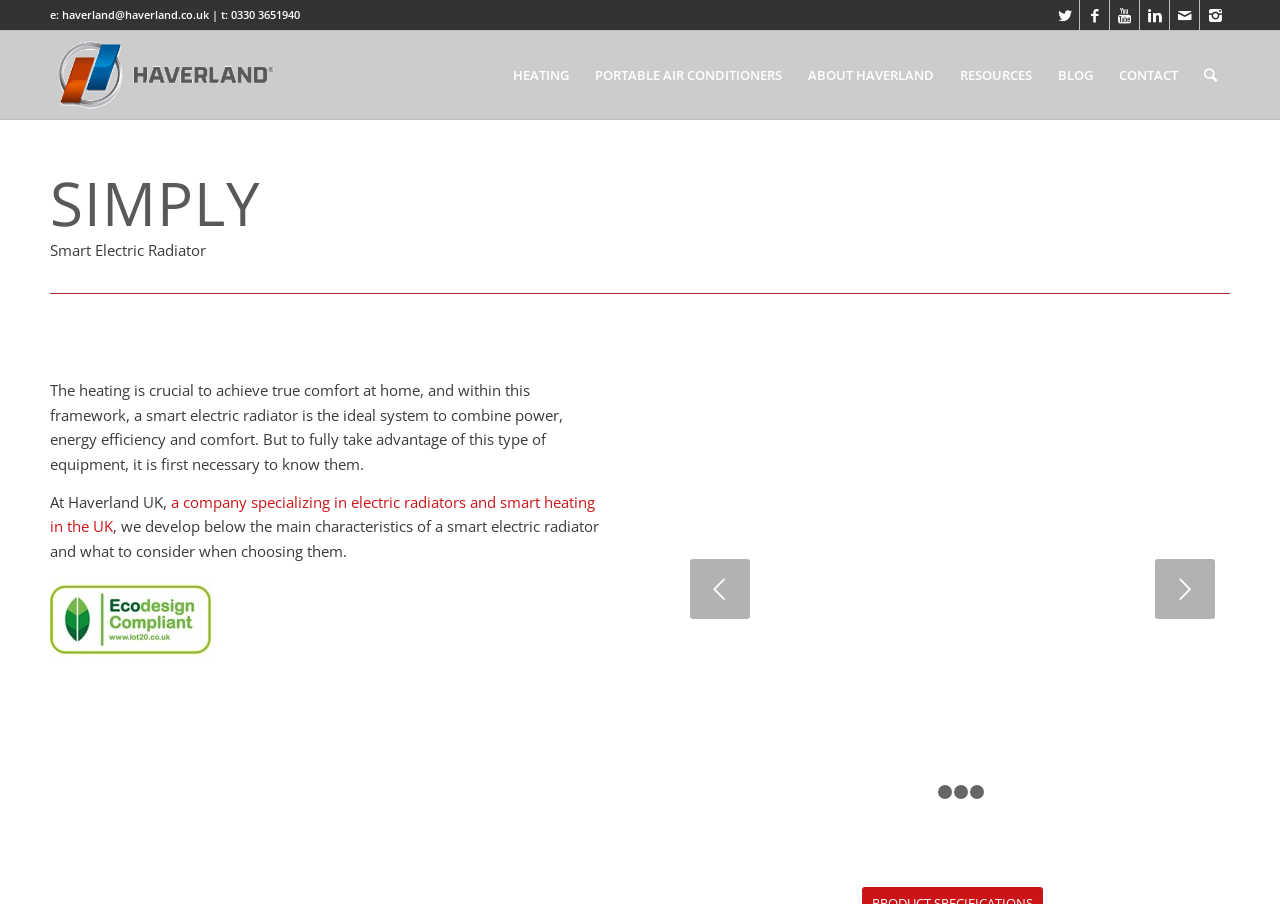Analyze and describe the webpage in a detailed narrative.

The webpage is about the Simply Smart Electric Radiator by Haverland UK. At the top, there is a navigation menu with links to different sections of the website, including "HEATING", "PORTABLE AIR CONDITIONERS", "ABOUT HAVERLAND", "RESOURCES", "BLOG", and "CONTACT". 

Below the navigation menu, there is a heading that reads "SIMPLY" in large font, followed by the text "Smart Electric Radiator". A paragraph of text explains the importance of heating in achieving comfort at home and the benefits of smart electric radiators. 

The text continues, introducing Haverland UK as a company specializing in electric radiators and smart heating in the UK. Another paragraph explains the main characteristics of a smart electric radiator and what to consider when choosing one. 

On the left side of the page, there is an image of a Lot 20 electric radiator, and on the right side, there is a larger image of an electric radiator. 

At the bottom of the page, there are links to navigate through the content, including "Previous" and "Next" buttons, as well as numbered links to specific pages.